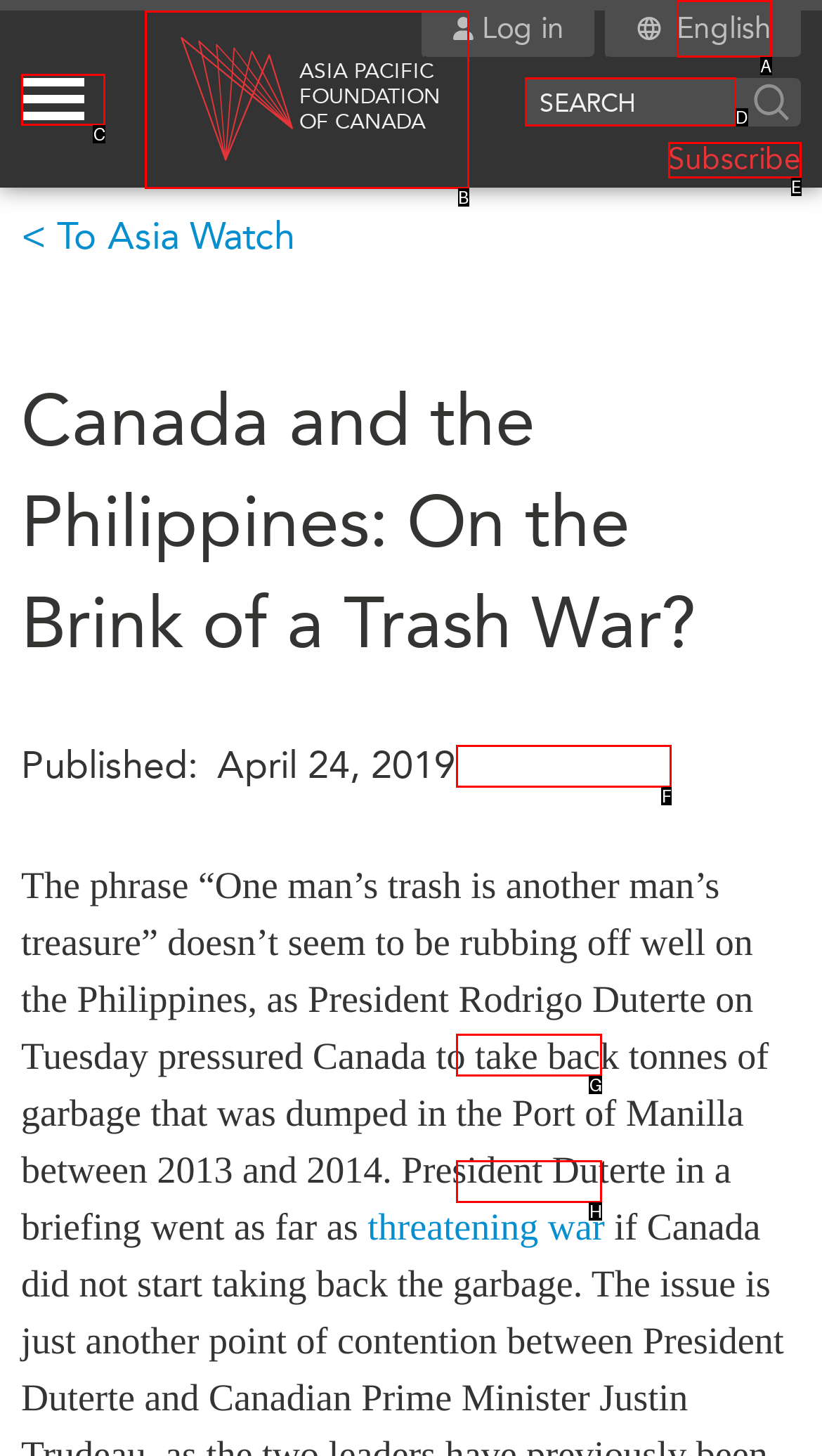Decide which UI element to click to accomplish the task: Toggle the mega menu
Respond with the corresponding option letter.

C